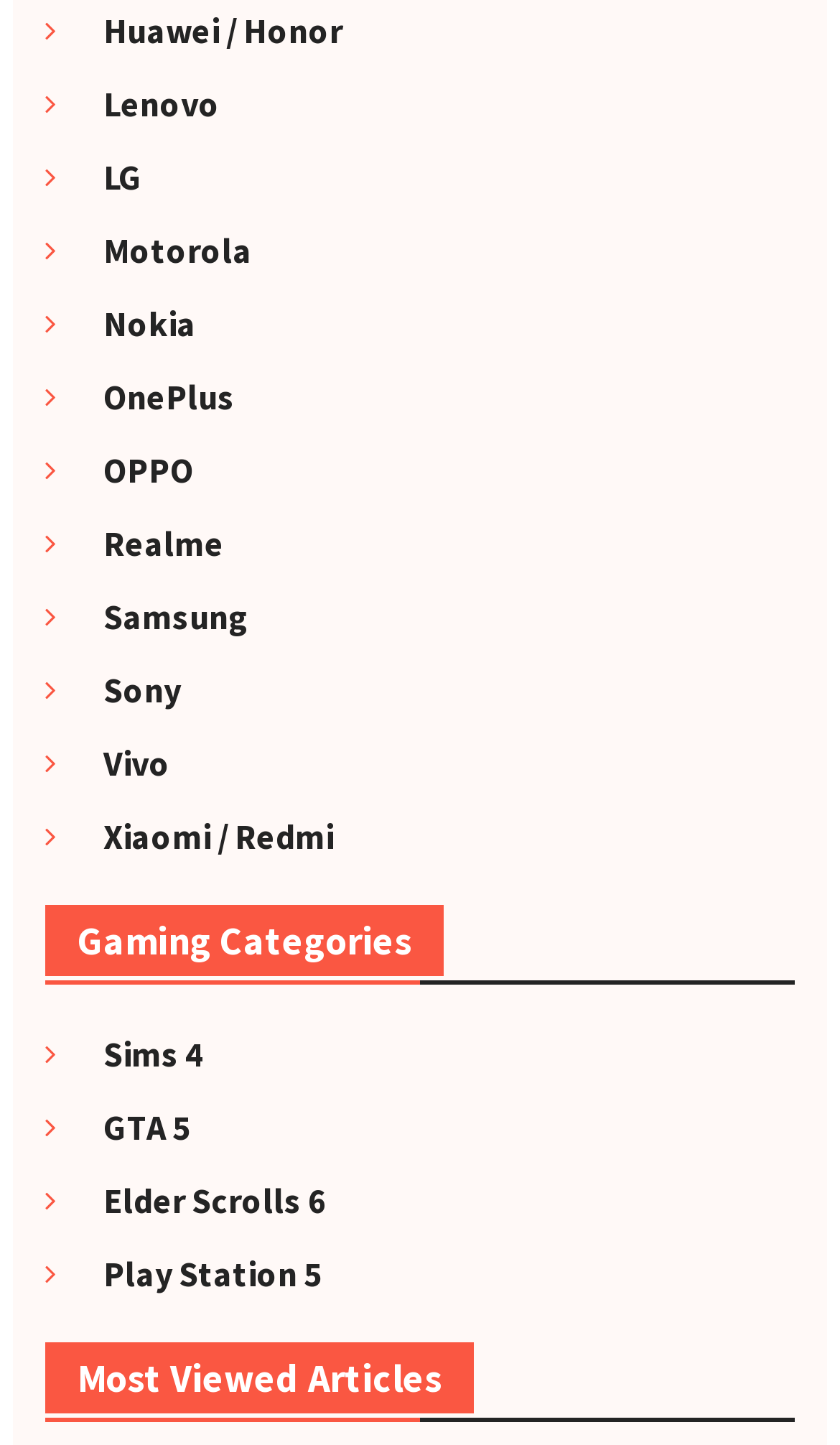Please identify the bounding box coordinates of the element I should click to complete this instruction: 'Check Most Viewed Articles'. The coordinates should be given as four float numbers between 0 and 1, like this: [left, top, right, bottom].

[0.053, 0.93, 0.947, 0.985]